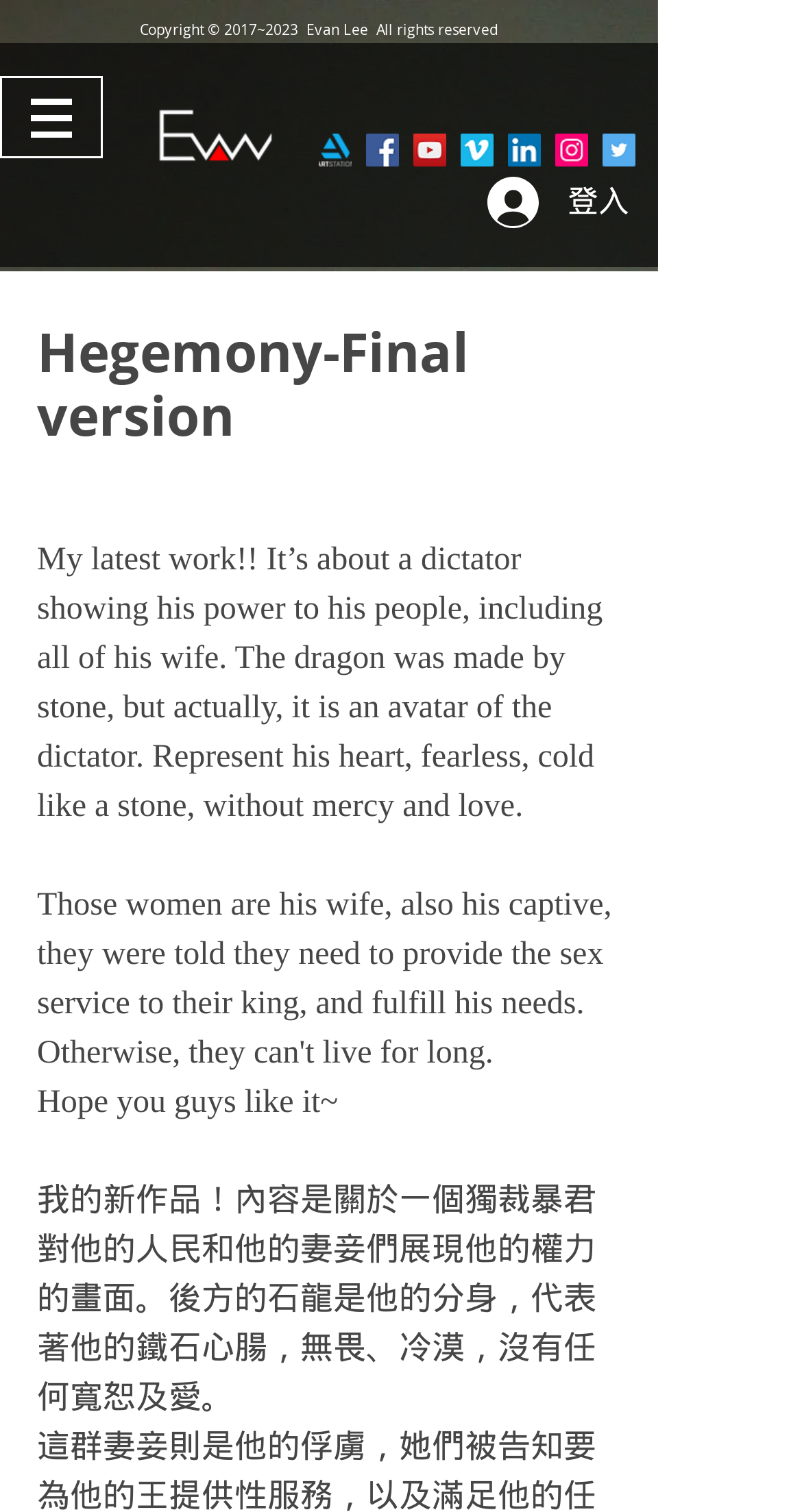How many images are there on the page?
Give a one-word or short-phrase answer derived from the screenshot.

11